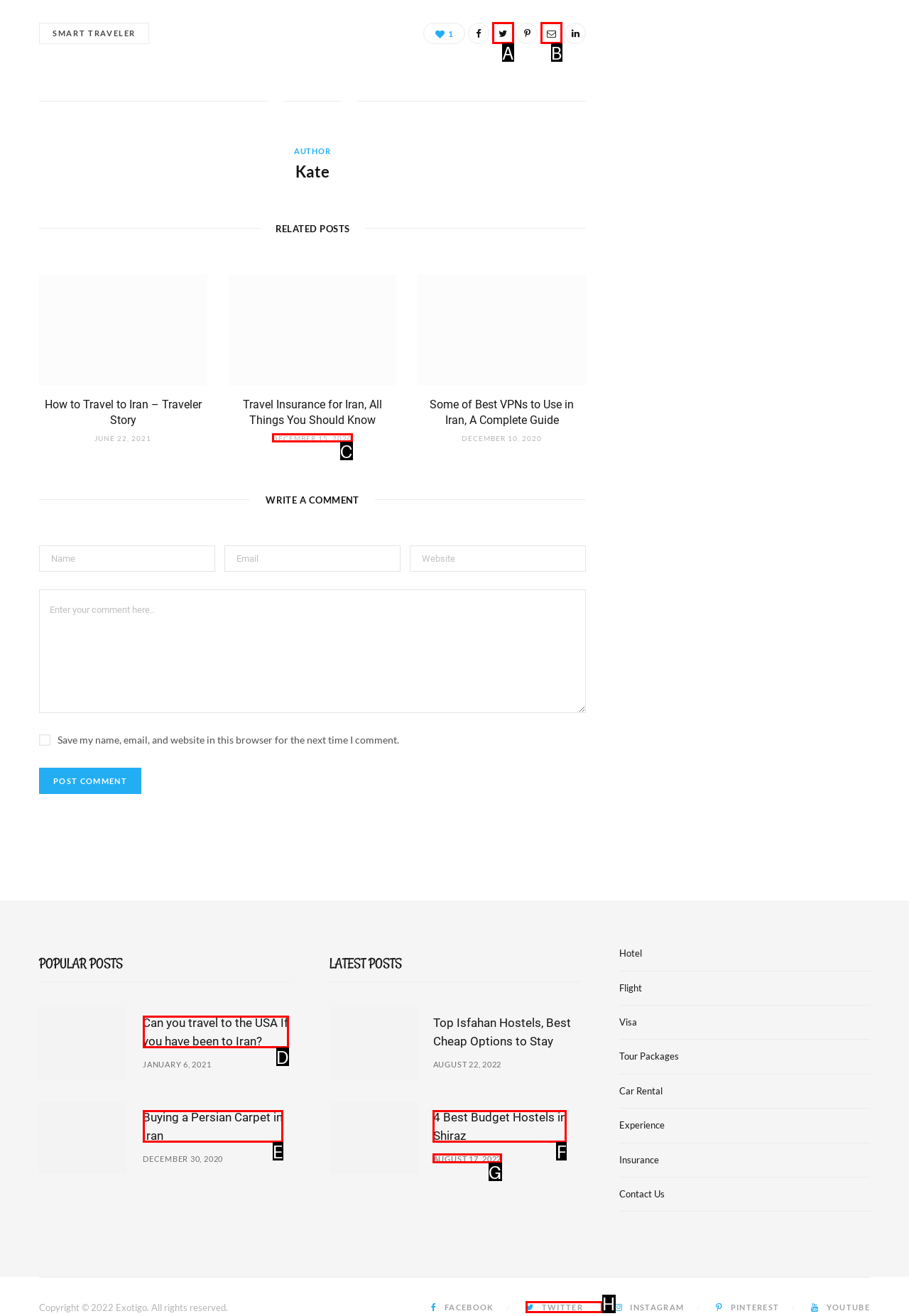Pick the HTML element that corresponds to the description: December 15, 2020
Answer with the letter of the correct option from the given choices directly.

C